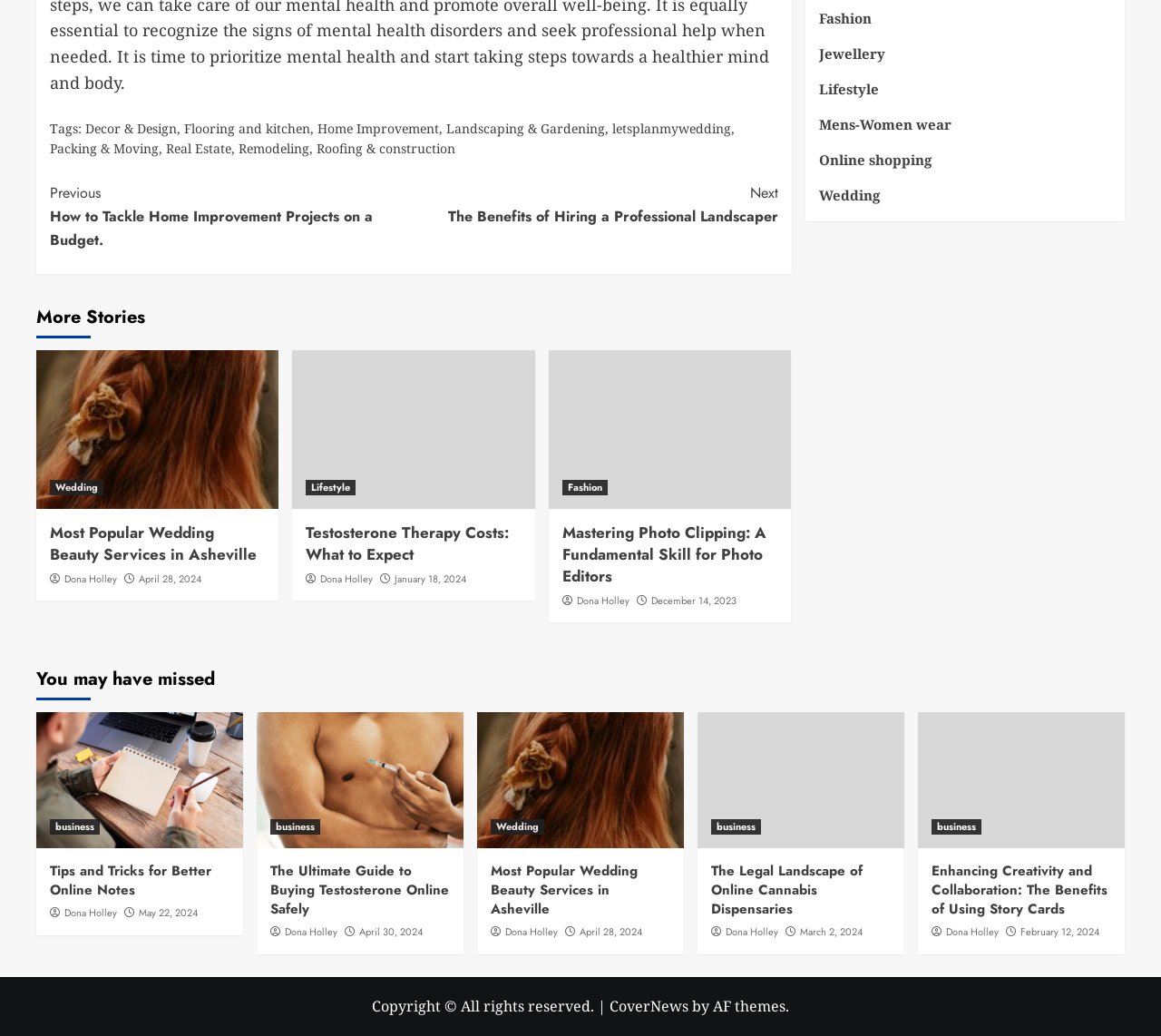Identify the bounding box for the UI element specified in this description: "Dona Holley". The coordinates must be four float numbers between 0 and 1, formatted as [left, top, right, bottom].

[0.497, 0.572, 0.542, 0.586]